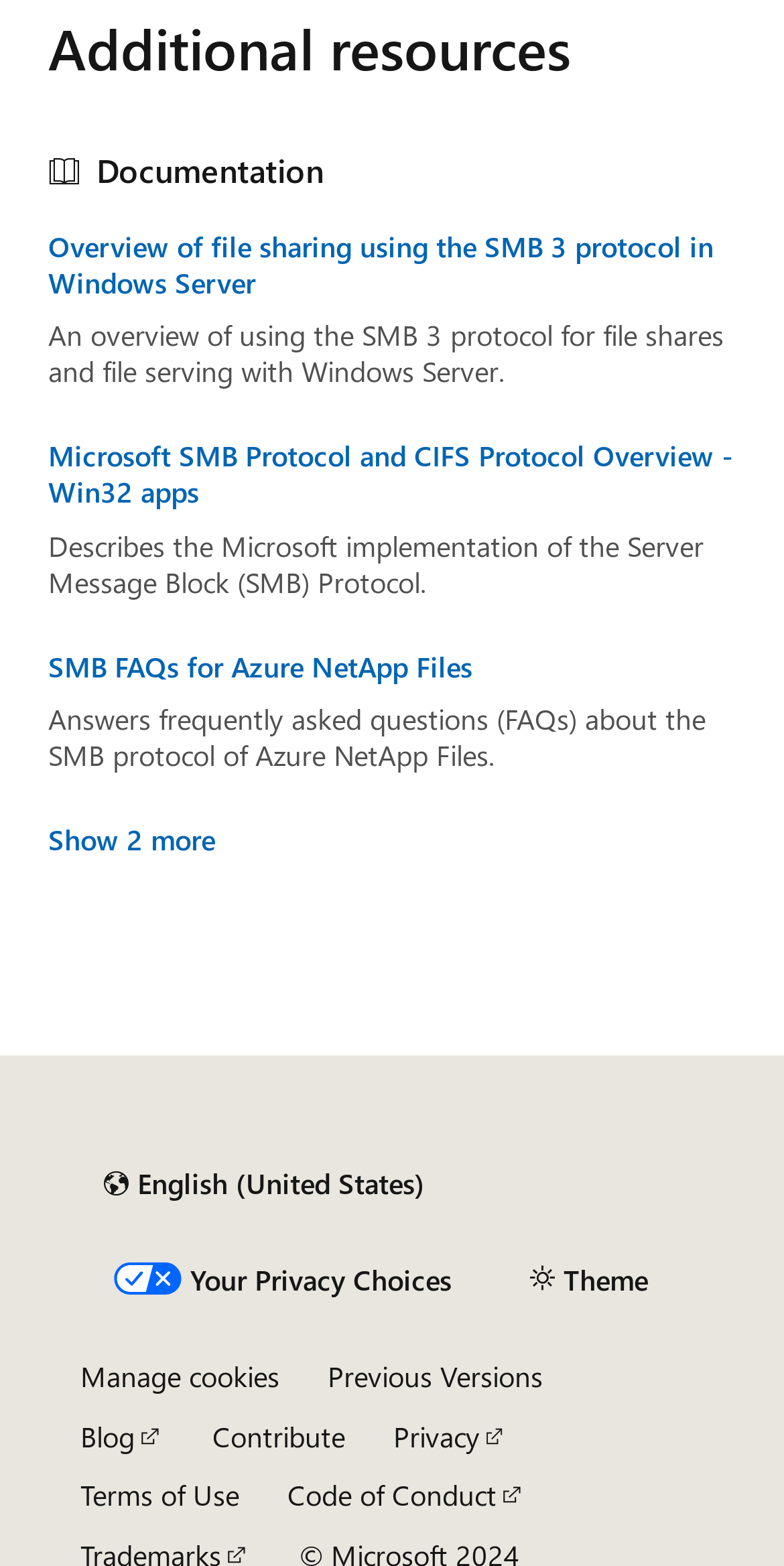What is the topic of the resources listed in the article section?
Kindly answer the question with as much detail as you can.

The resources listed in the article section are all related to the SMB protocol, including file sharing, protocol overview, and FAQs. This suggests that the webpage is providing information and resources on the SMB protocol.